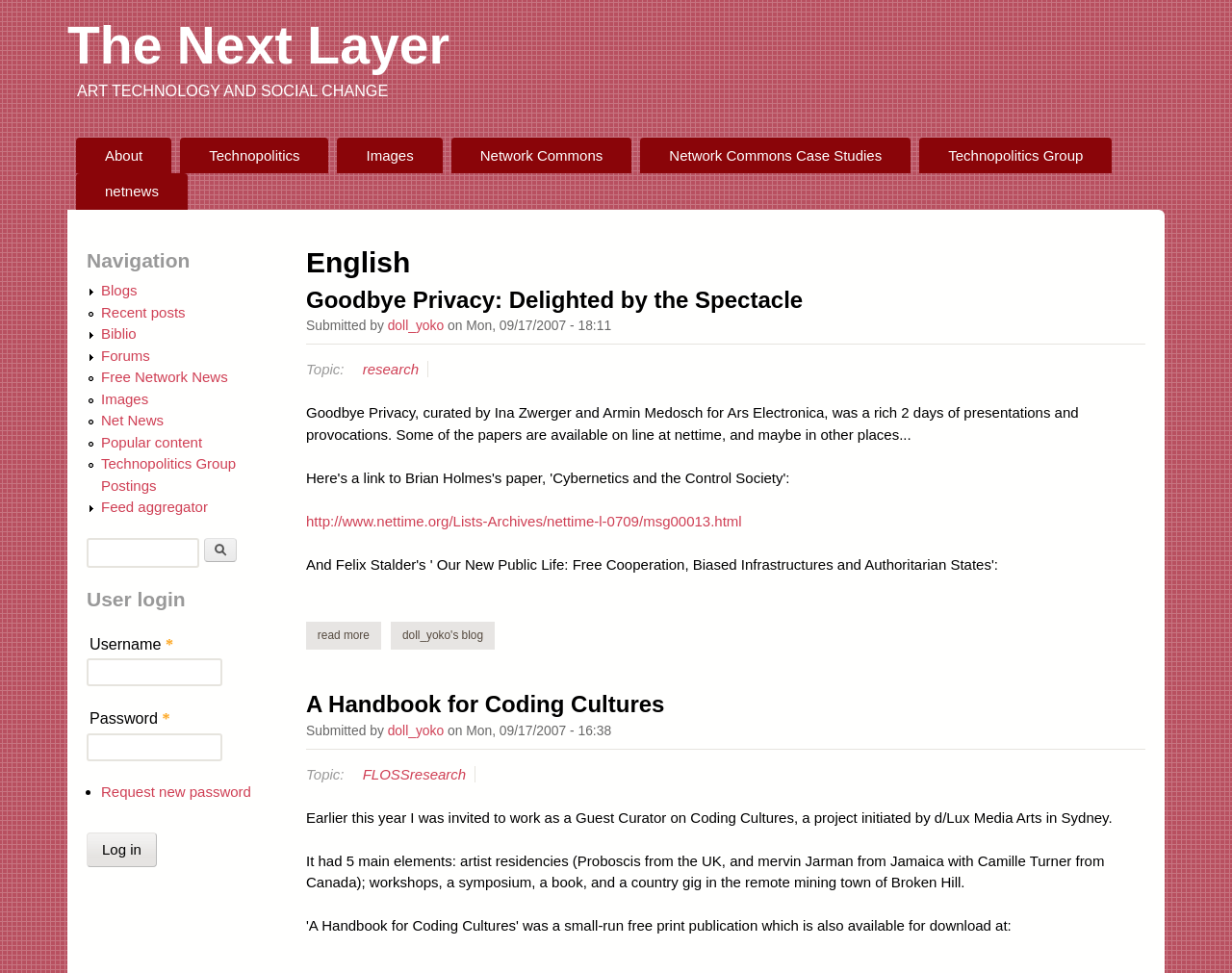Can you identify the bounding box coordinates of the clickable region needed to carry out this instruction: 'Visit the 'Network Commons' page'? The coordinates should be four float numbers within the range of 0 to 1, stated as [left, top, right, bottom].

[0.366, 0.141, 0.513, 0.178]